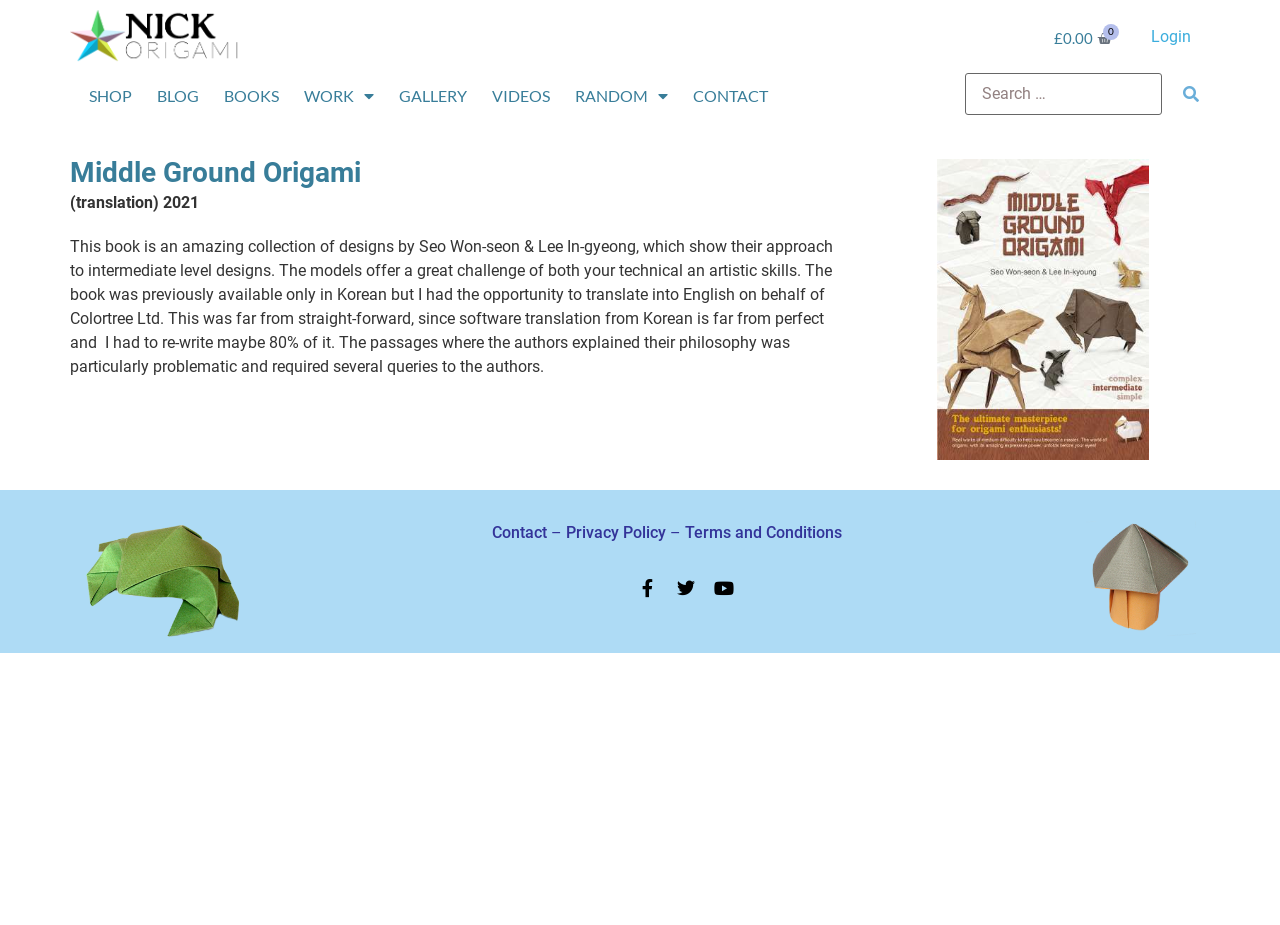Identify the bounding box coordinates of the clickable section necessary to follow the following instruction: "Login to the website". The coordinates should be presented as four float numbers from 0 to 1, i.e., [left, top, right, bottom].

[0.899, 0.027, 0.931, 0.053]